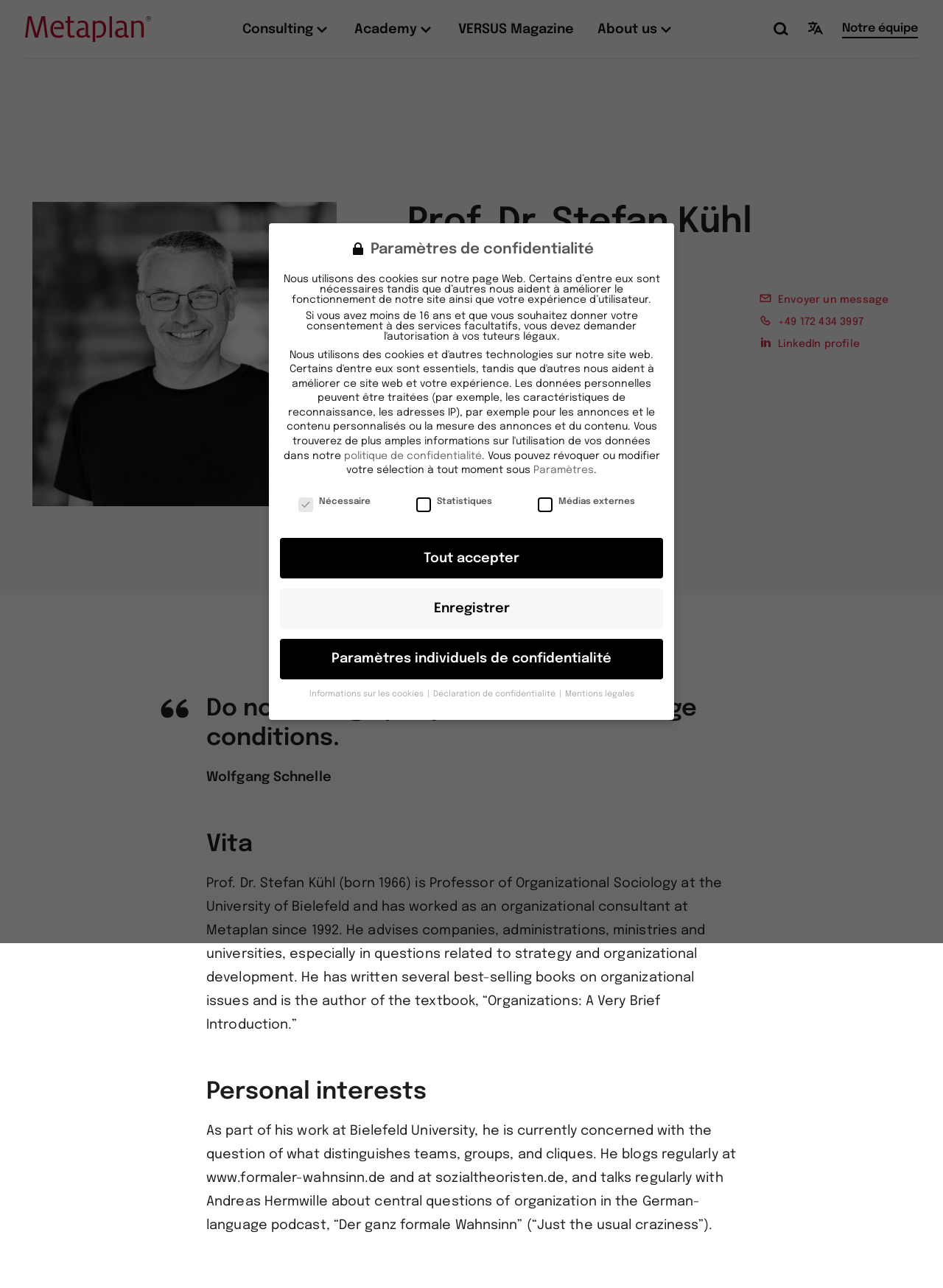Write a detailed summary of the webpage, including text, images, and layout.

This webpage is about Prof. Dr. Stefan Kühl, a consultant at Metaplan in Quickborn. At the top, there is a banner with a page header, followed by a navigation menu with links to the homepage, consulting, academy, VERSUS Magazine, and about us. On the right side of the navigation menu, there are links to open the search and language selection.

Below the navigation menu, there is a heading with the name "Prof. Dr. Stefan Kühl" and a section with the main domains he works with, including businesses, administrations, ministries, and universities. Next to this section, there is a list of languages he works with, including German, English, and French.

On the right side of the page, there is a section with links to send a message, call, and visit his LinkedIn profile. Below this section, there is a blockquote with a quote, followed by a heading "Vita" and a paragraph about Prof. Dr. Stefan Kühl's background and work experience.

Further down the page, there is a heading "Personal interests" and a paragraph about his work at Bielefeld University and his blogging and podcasting activities. Below this section, there is a heading "Paramètres de confidentialité" (Privacy settings) with a description of how the website uses cookies and processes personal data. There are also links to the privacy policy and settings to customize privacy preferences.

At the bottom of the page, there are several buttons, including "Tout accepter" (Accept all), "Enregistrer" (Save), and "Paramètres individuels de confidentialité" (Individual privacy settings). There are also links to information about cookies, privacy policy, and legal notices.